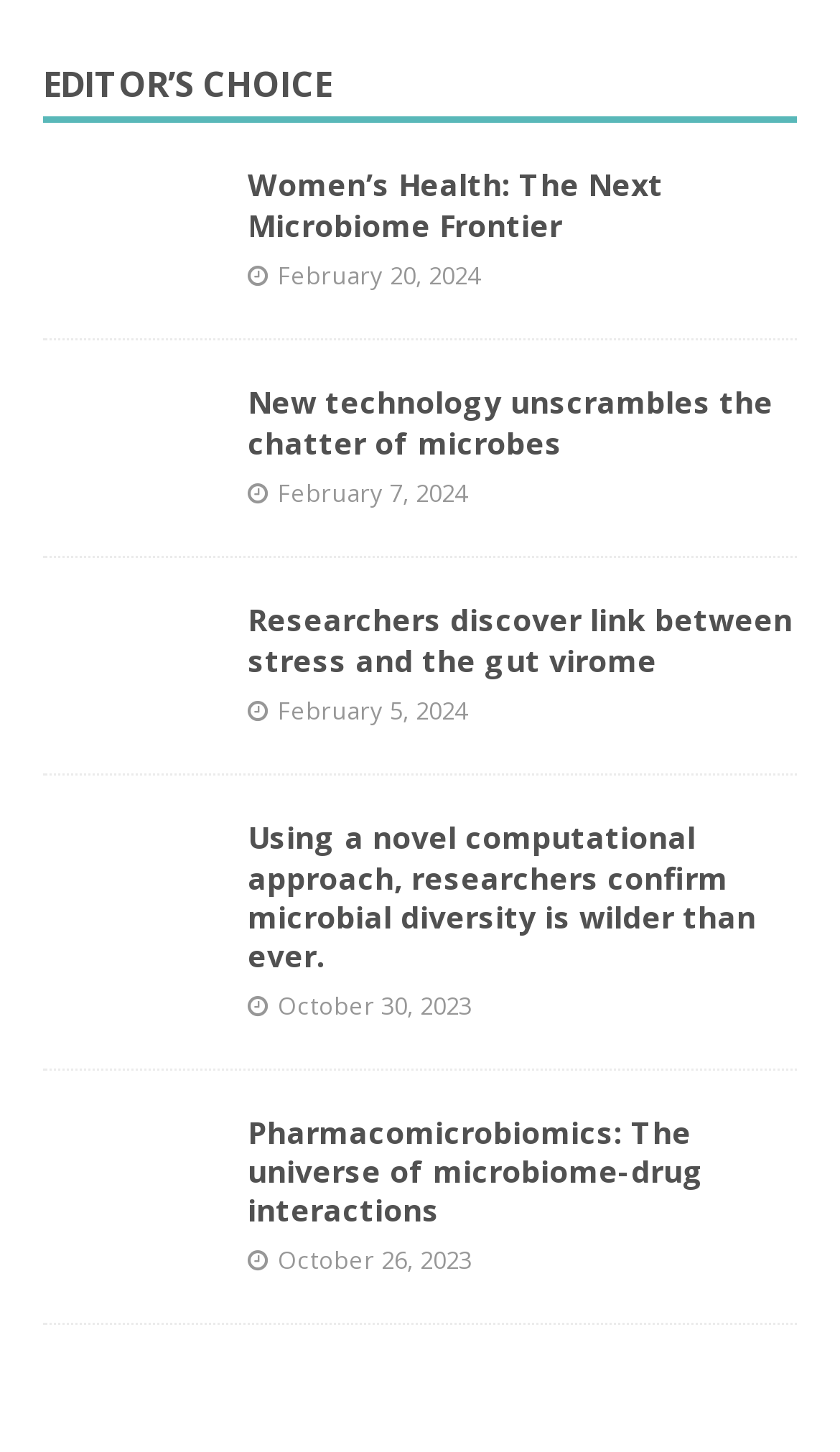Provide the bounding box coordinates of the HTML element this sentence describes: "February 7, 2024".

[0.331, 0.328, 0.556, 0.35]